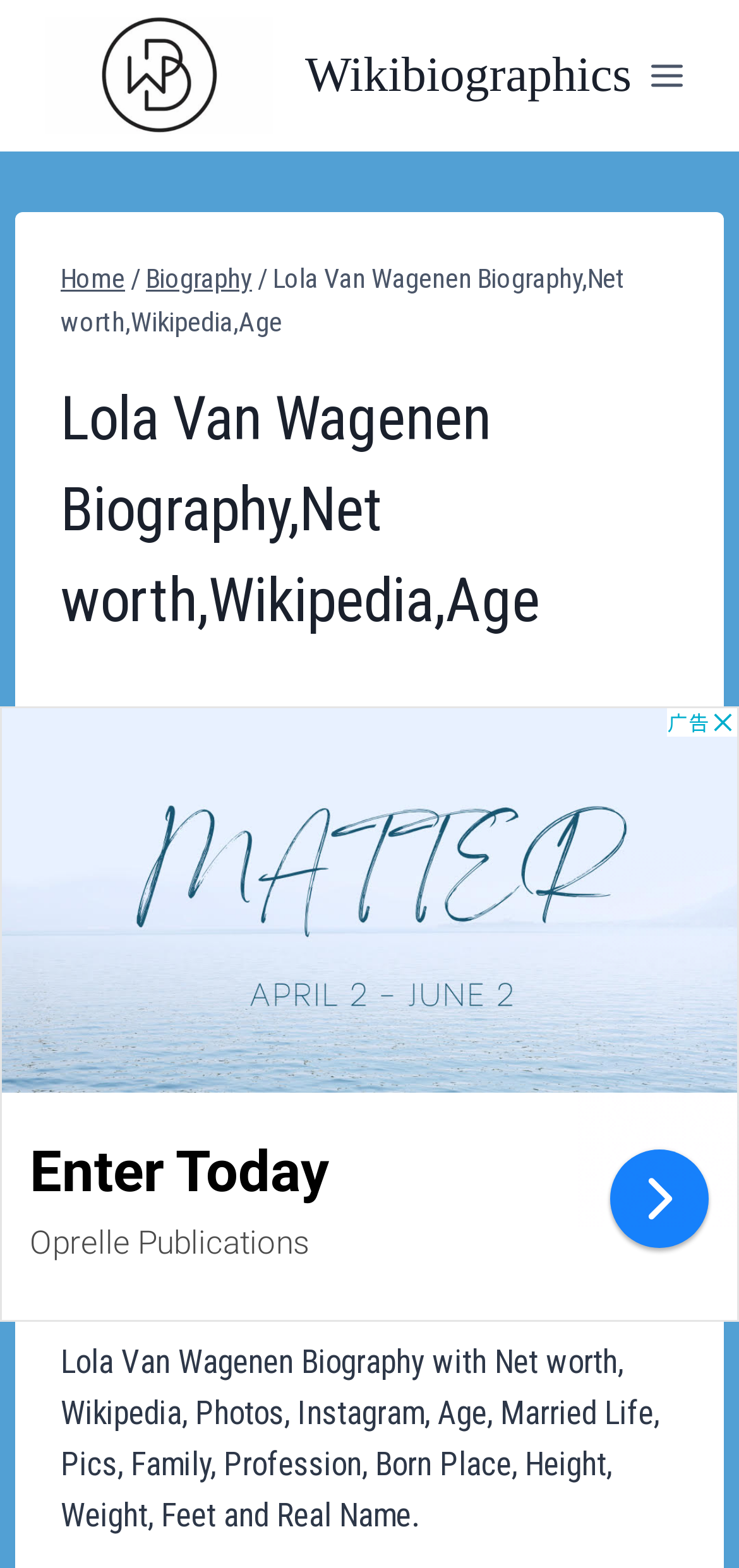What type of content is being displayed in the iframe?
Look at the image and respond with a one-word or short-phrase answer.

Advertisement